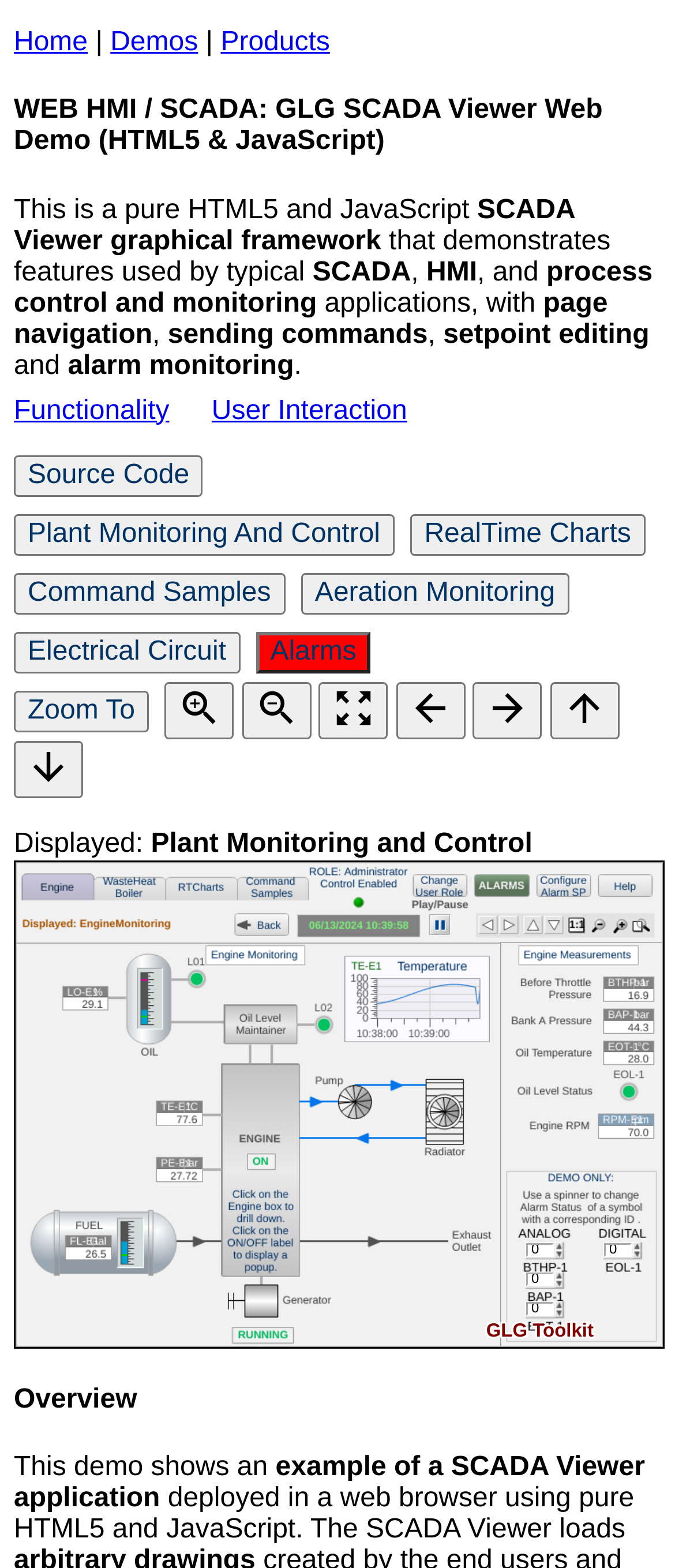Determine the bounding box of the UI component based on this description: "Pune |". The bounding box coordinates should be four float values between 0 and 1, i.e., [left, top, right, bottom].

None